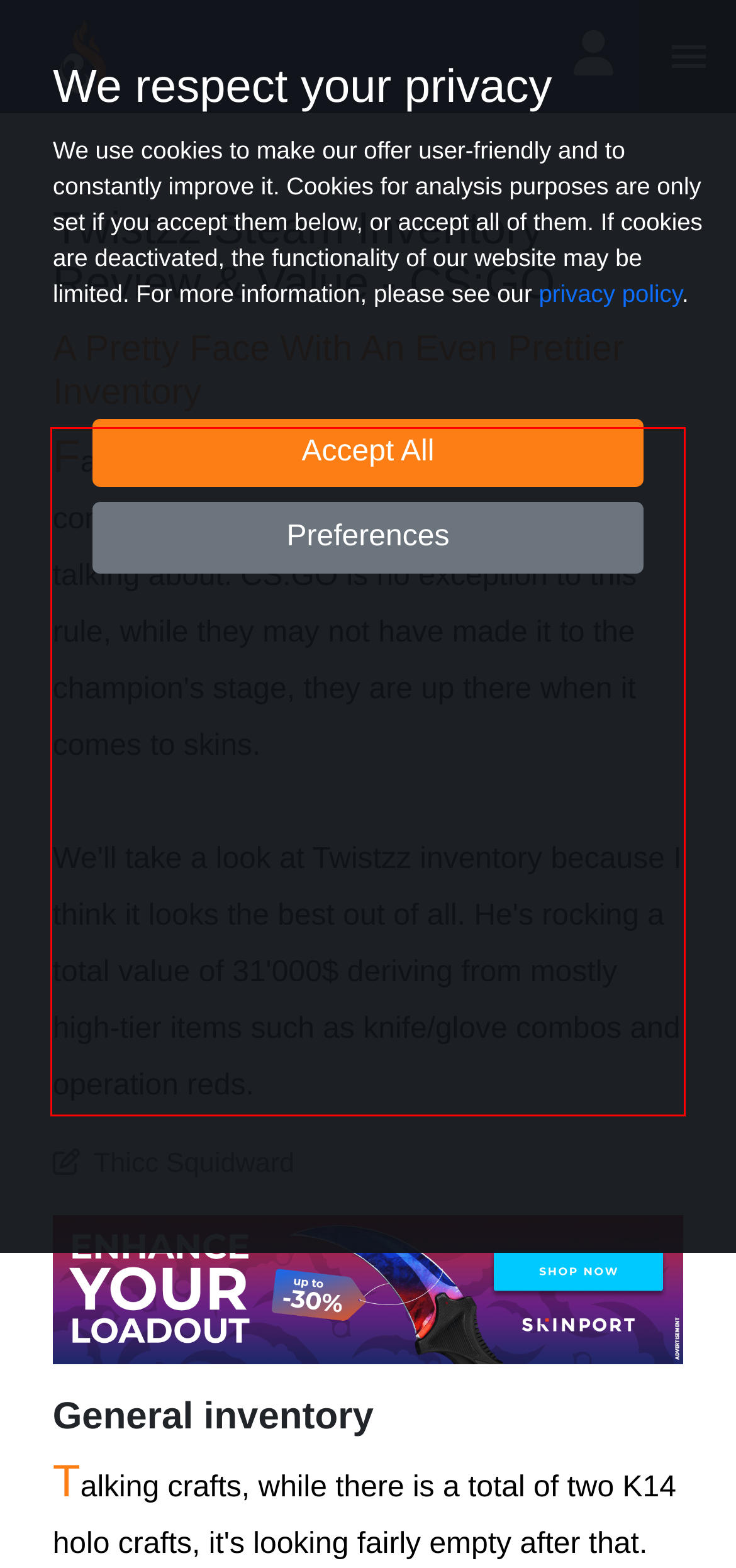Look at the webpage screenshot and recognize the text inside the red bounding box.

FaZe is quite a name in the gaming community, no matter what Esport title we're talking about. CS:GO is no exception to this rule, while they may not have made it to the champion's stage, they are up there when it comes to skins. We'll take a look at Twistzz inventory because I think it looks the best out of all. He's rocking a total value of 31'000$ deriving from mostly high-tier items such as knife/glove combos and operation reds.